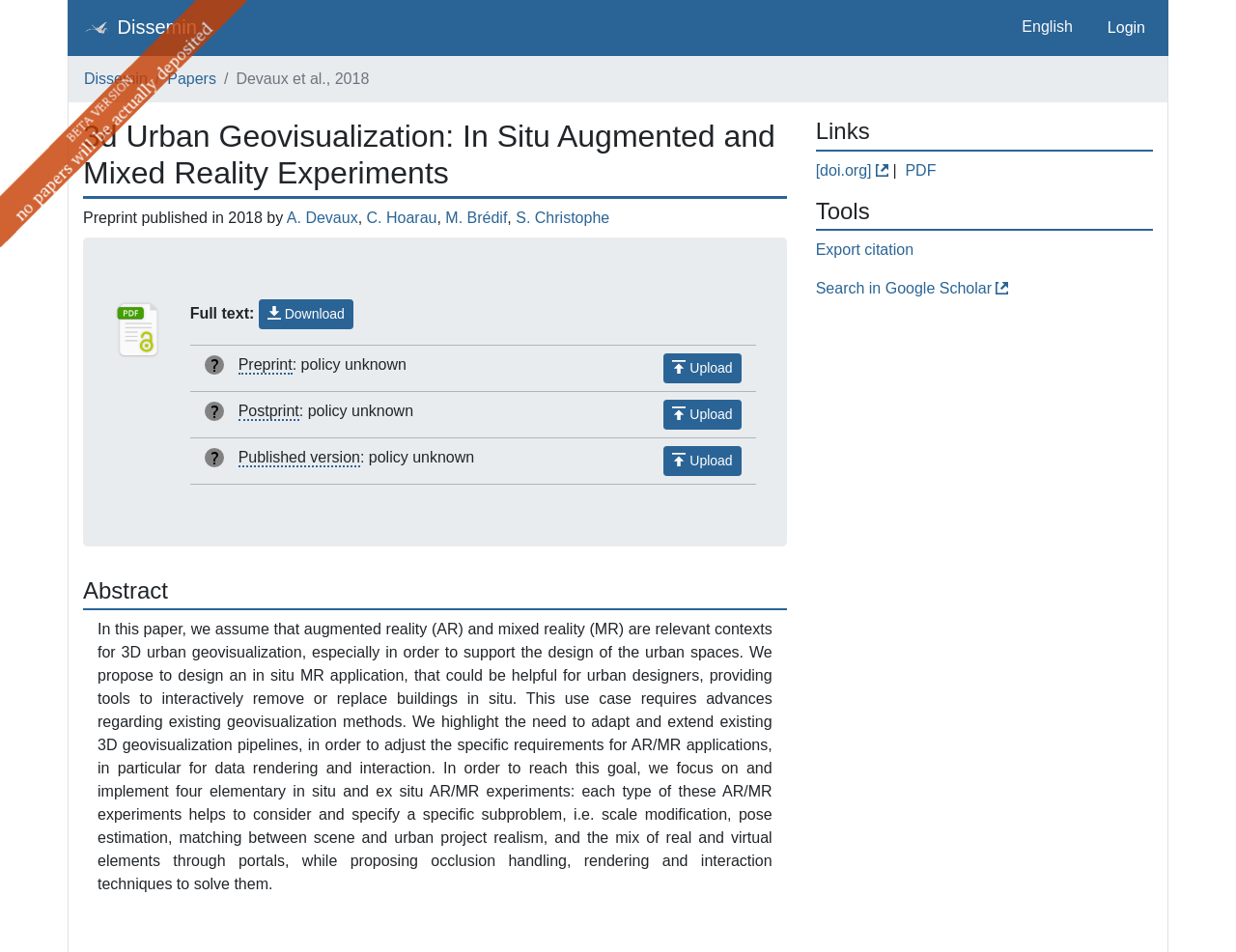Please find the bounding box for the following UI element description. Provide the coordinates in (top-left x, top-left y, bottom-right x, bottom-right y) format, with values between 0 and 1: Search in Google Scholar

[0.66, 0.294, 0.816, 0.312]